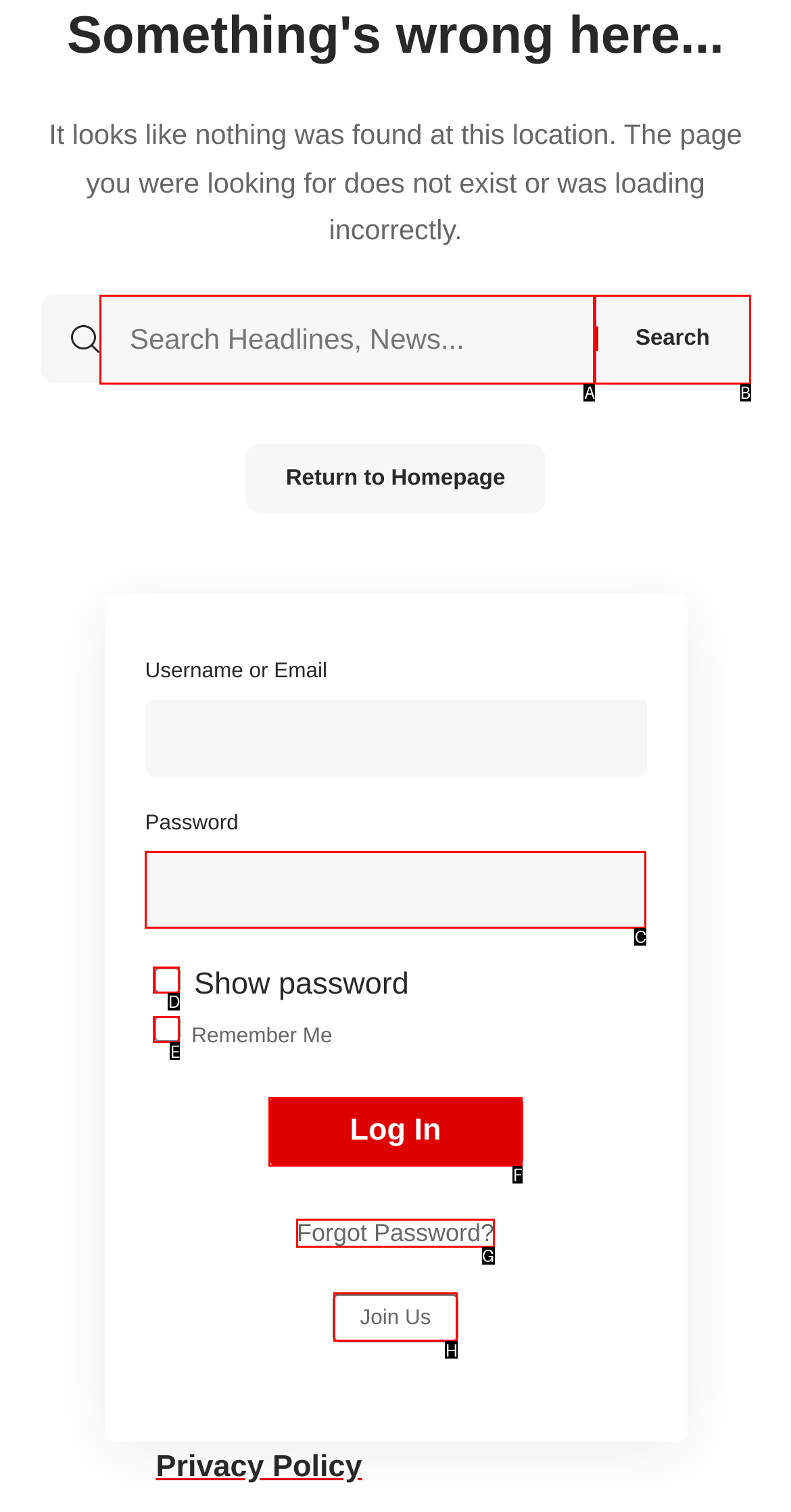Pinpoint the HTML element that fits the description: name="swpm-login" value="Log In"
Answer by providing the letter of the correct option.

F